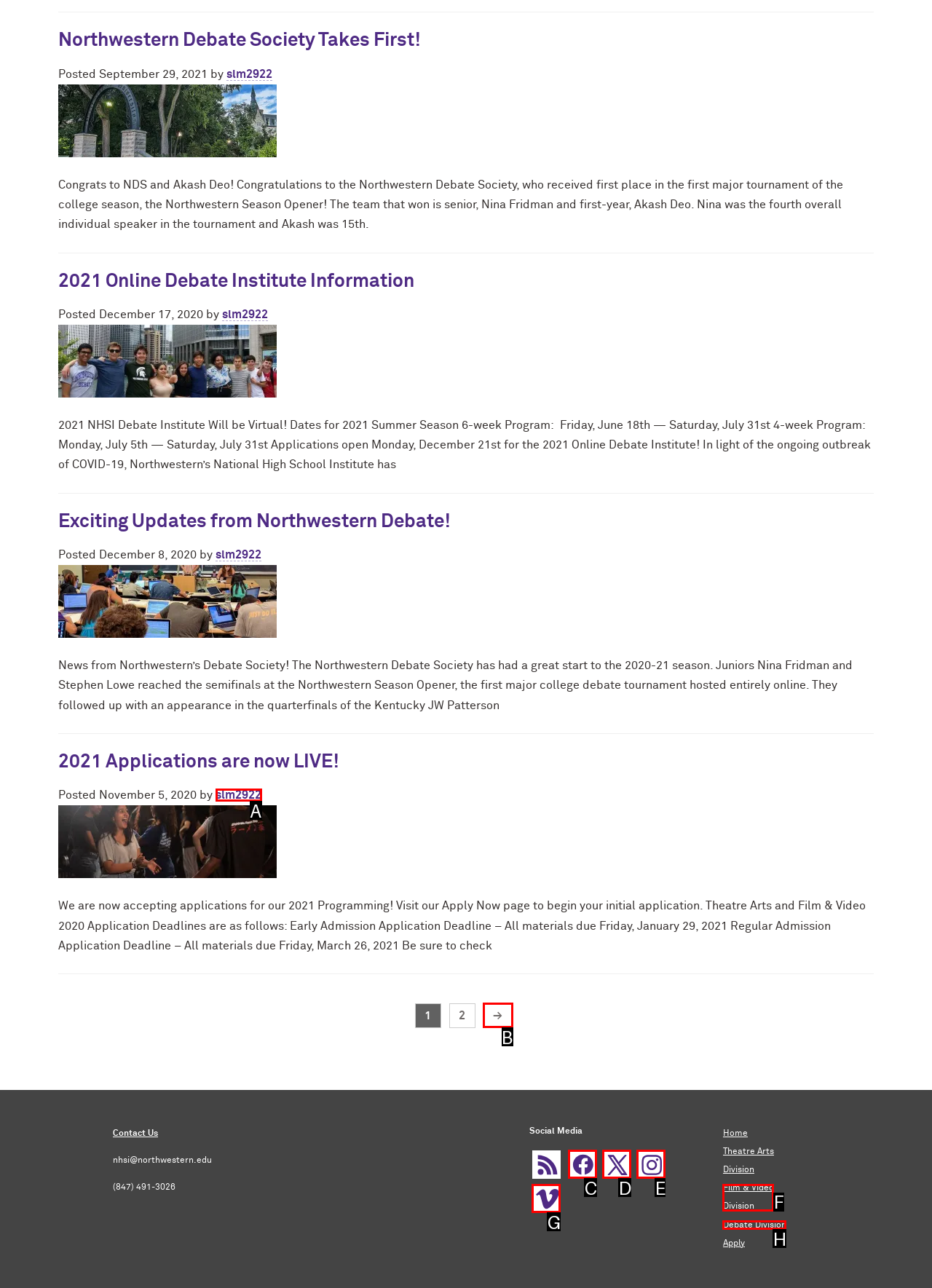Select the letter of the UI element that best matches: Film & Video Division
Answer with the letter of the correct option directly.

F